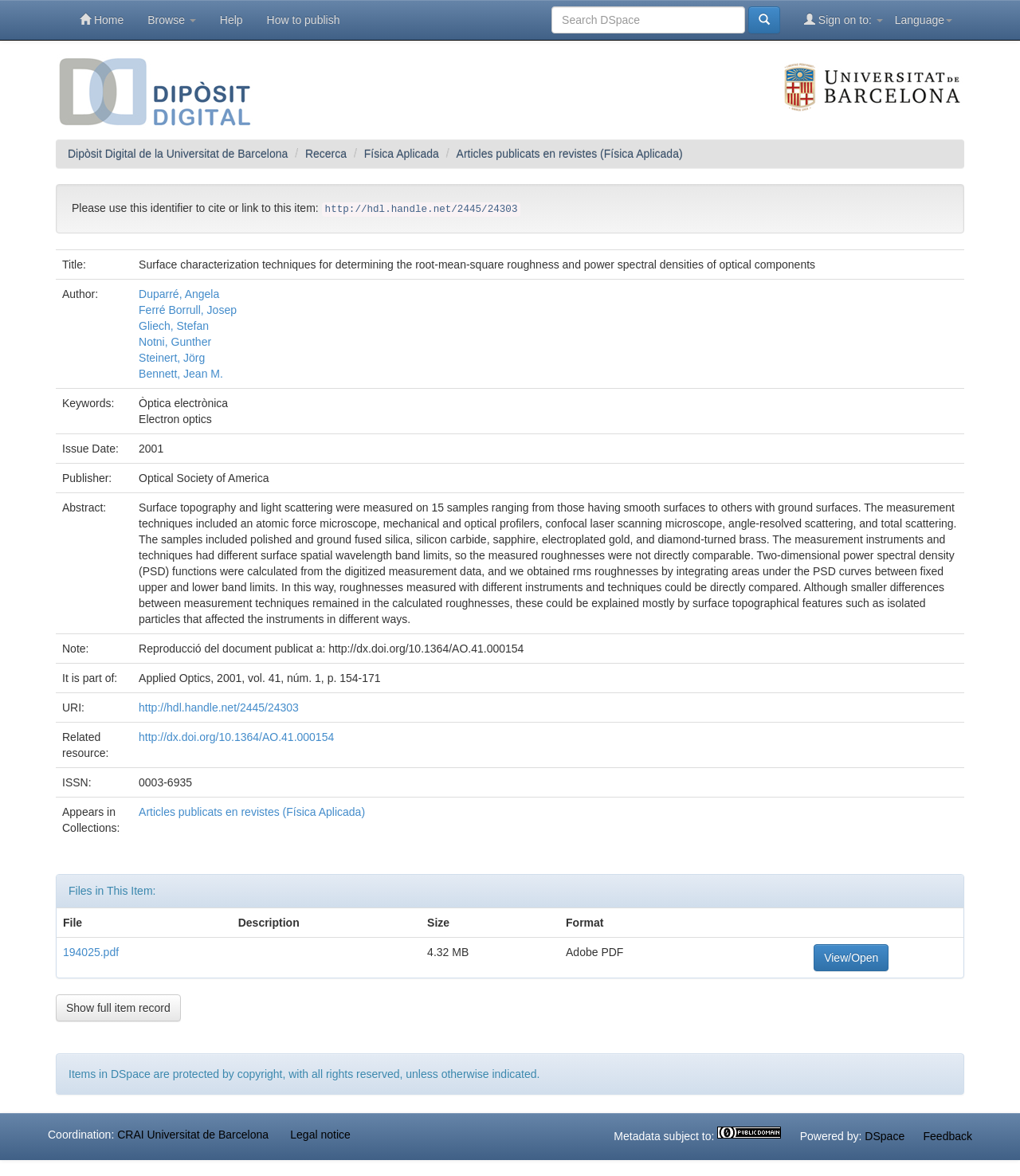Please identify the bounding box coordinates of the element I need to click to follow this instruction: "Sign on to the repository".

[0.777, 0.0, 0.877, 0.034]